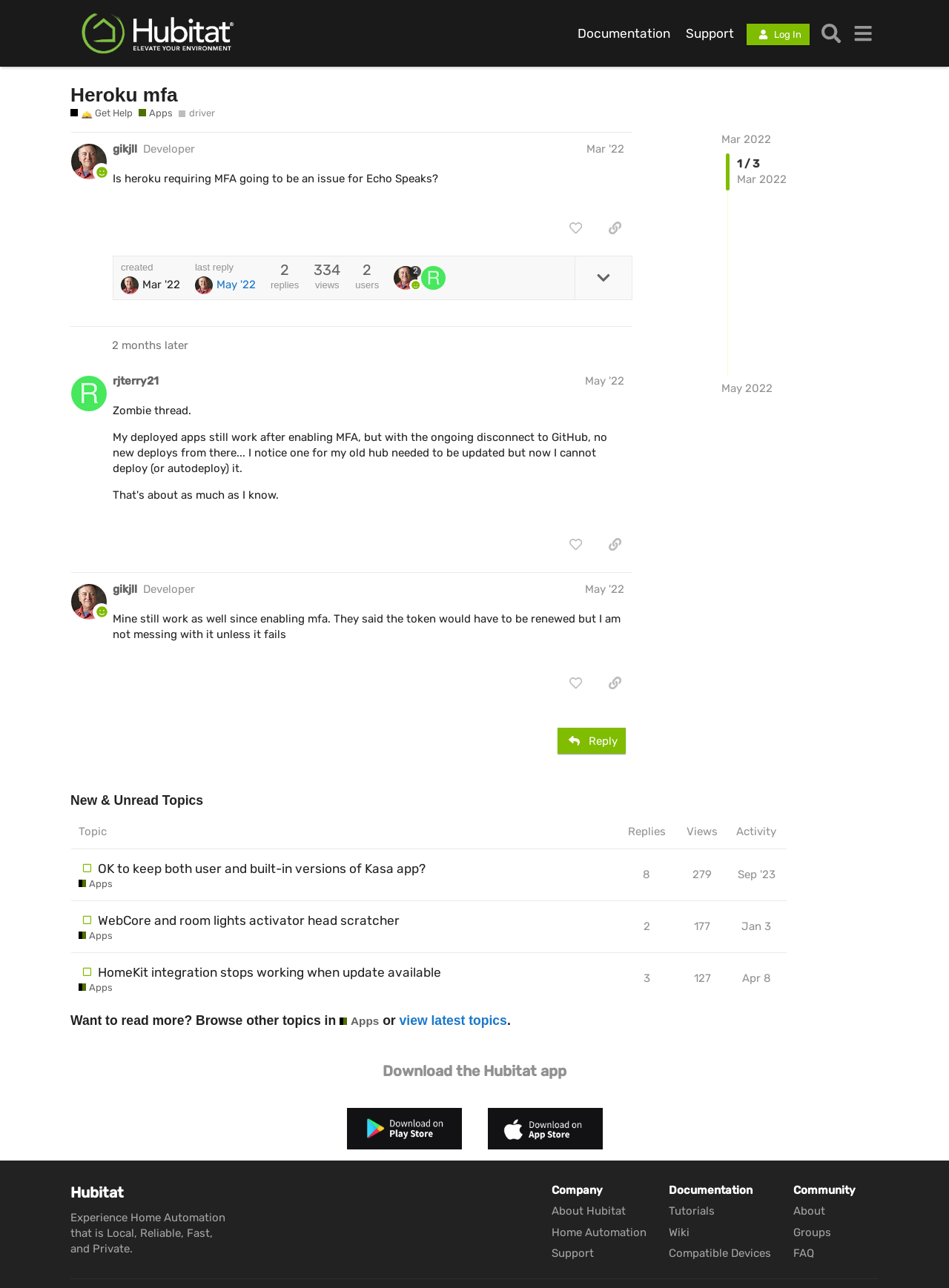Please specify the bounding box coordinates in the format (top-left x, top-left y, bottom-right x, bottom-right y), with values ranging from 0 to 1. Identify the bounding box for the UI component described as follows: title="like this post"

[0.588, 0.413, 0.625, 0.433]